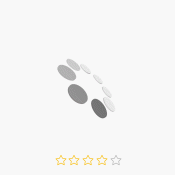Illustrate the scene in the image with a detailed description.

This image features a decorative element commonly associated with wedding celebrations. It constitutes a visual representation related to "Decorating For A Wedding On A Budget." The design prominently showcases a series of leaves or petals arranged in a circular fashion, reflecting a subtle elegance suitable for various wedding themes.

Beneath the image, a rating system with five stars is displayed, indicating a level of customer feedback or satisfaction. The first three stars are filled in gold, suggesting positive reviews, while the last two stars remain unfilled, indicating room for improvement in customer experiences. This combination of visual appeal and customer ratings emphasizes the product's potential as an attractive yet budget-friendly option for wedding decorations.